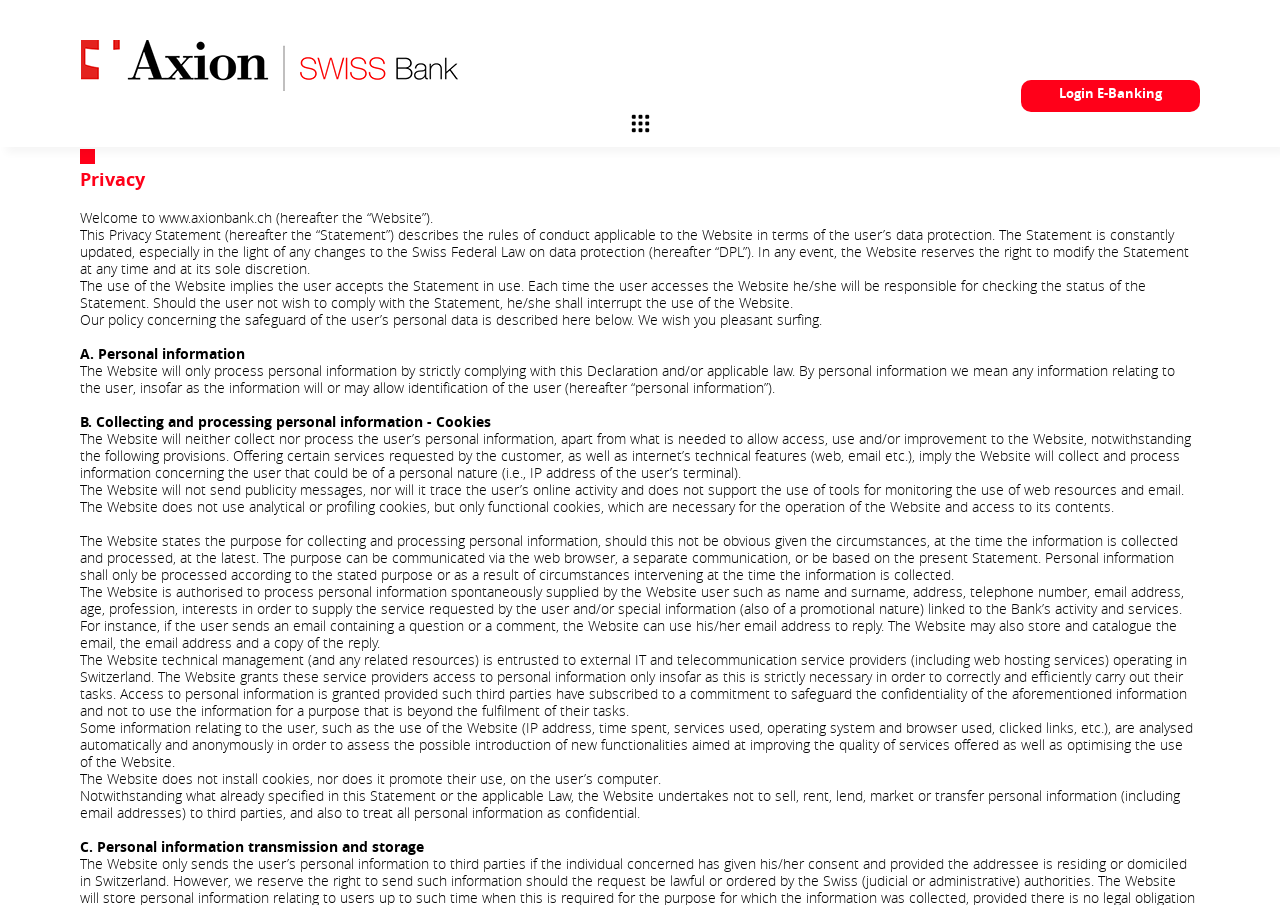Highlight the bounding box of the UI element that corresponds to this description: "Brokering Services".

[0.033, 0.614, 0.124, 0.635]